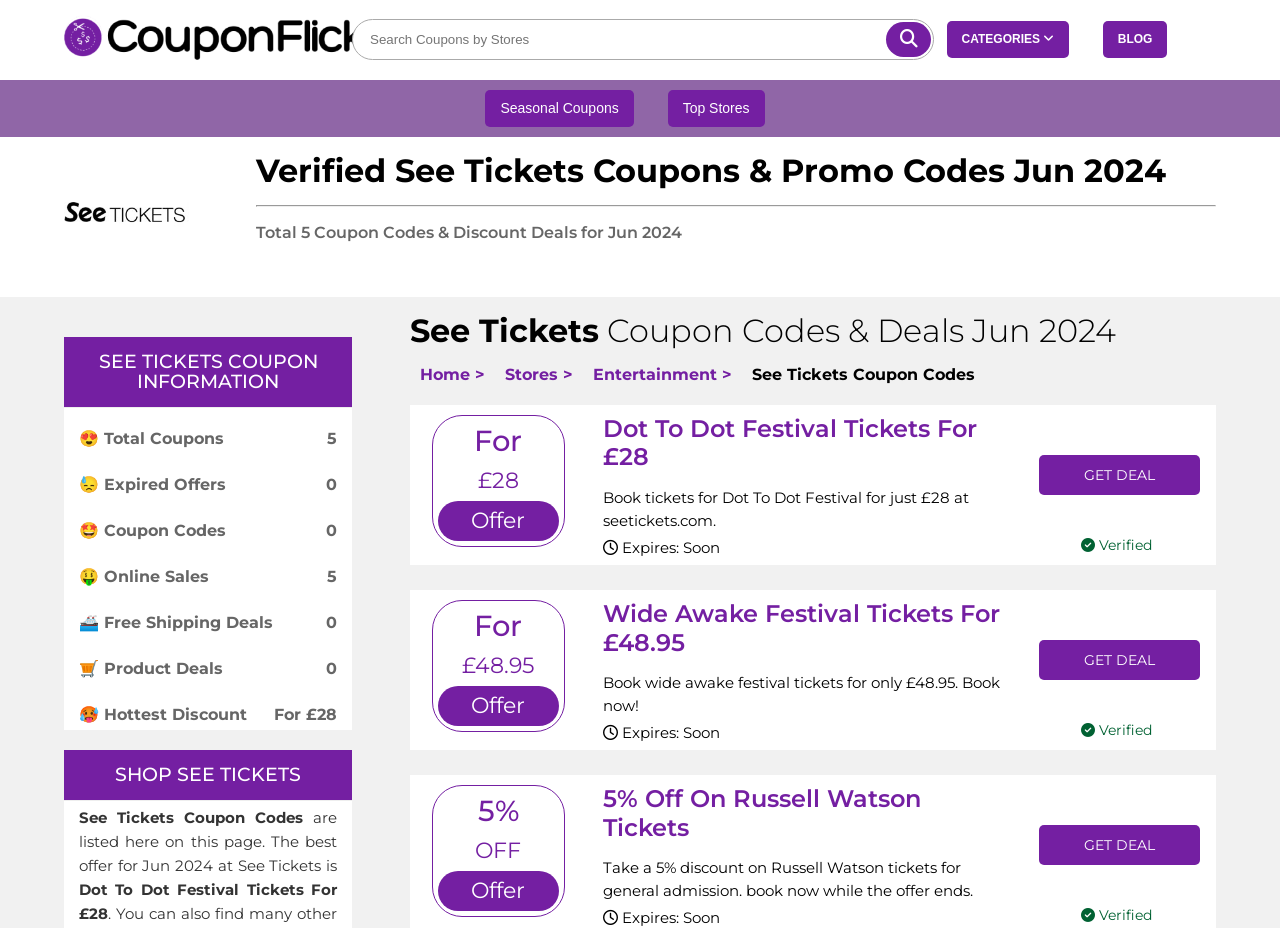What is the category of See Tickets?
Give a one-word or short-phrase answer derived from the screenshot.

Entertainment